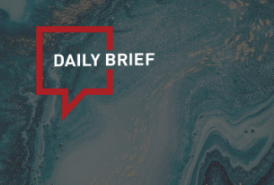Generate an elaborate caption that covers all aspects of the image.

The image features a stylized graphic with a modern design, showcasing the words "DAILY BRIEF" prominently in white text, set against a visually appealing marbled background in shades of blue and green. A bold red speech bubble outline frames the text, emphasizing the informational nature of the content being conveyed. This image serves as a header for a section labeled "Daily Brief," which likely provides concise updates or news relevant to current affairs. The visual elements create a polished and professional appearance, drawing attention to the important updates within the brief.